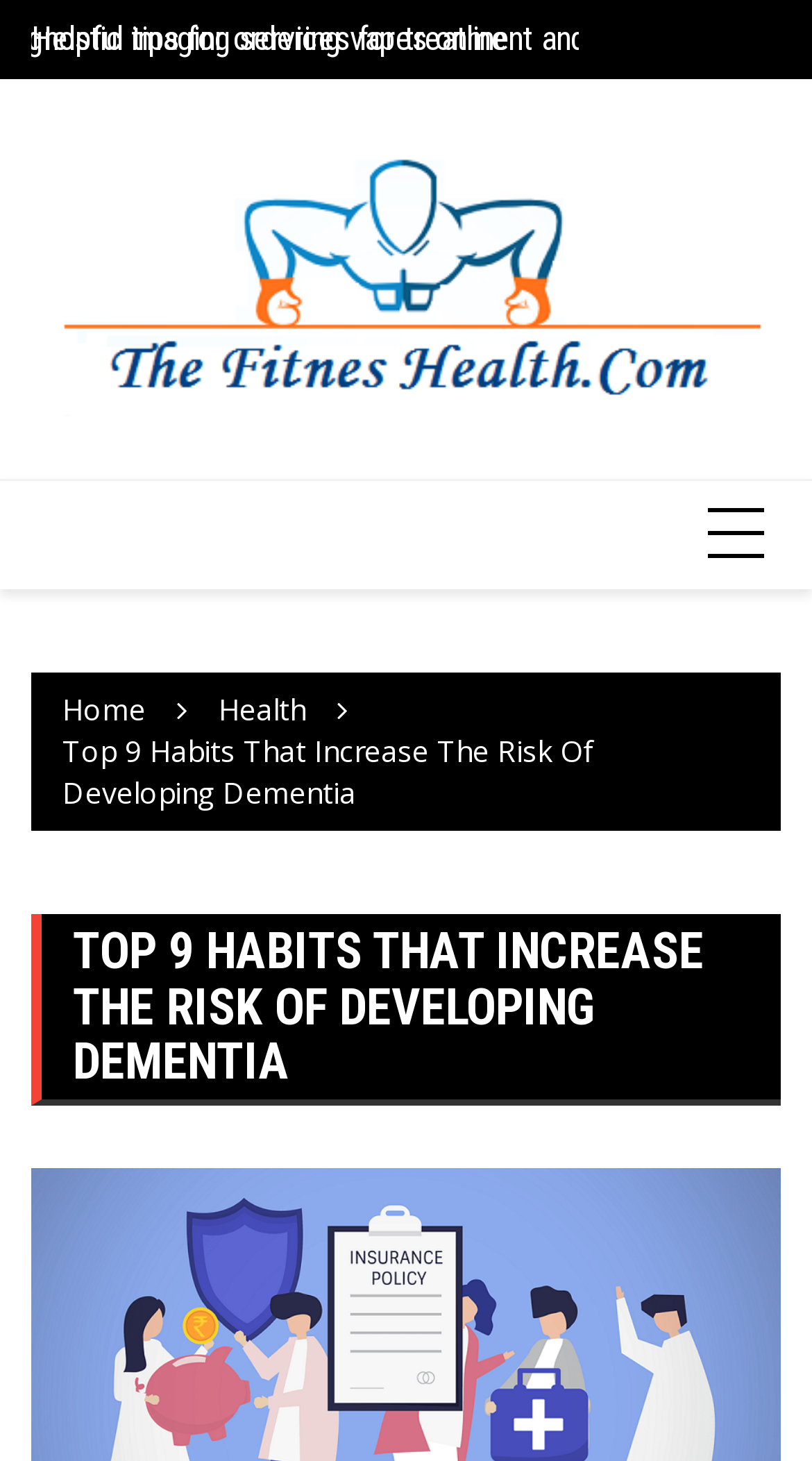What is the title of the article?
Use the image to give a comprehensive and detailed response to the question.

I found the title of the article by looking at the heading 'TOP 9 HABITS THAT INCREASE THE RISK OF DEVELOPING DEMENTIA' which is a prominent heading on the webpage.